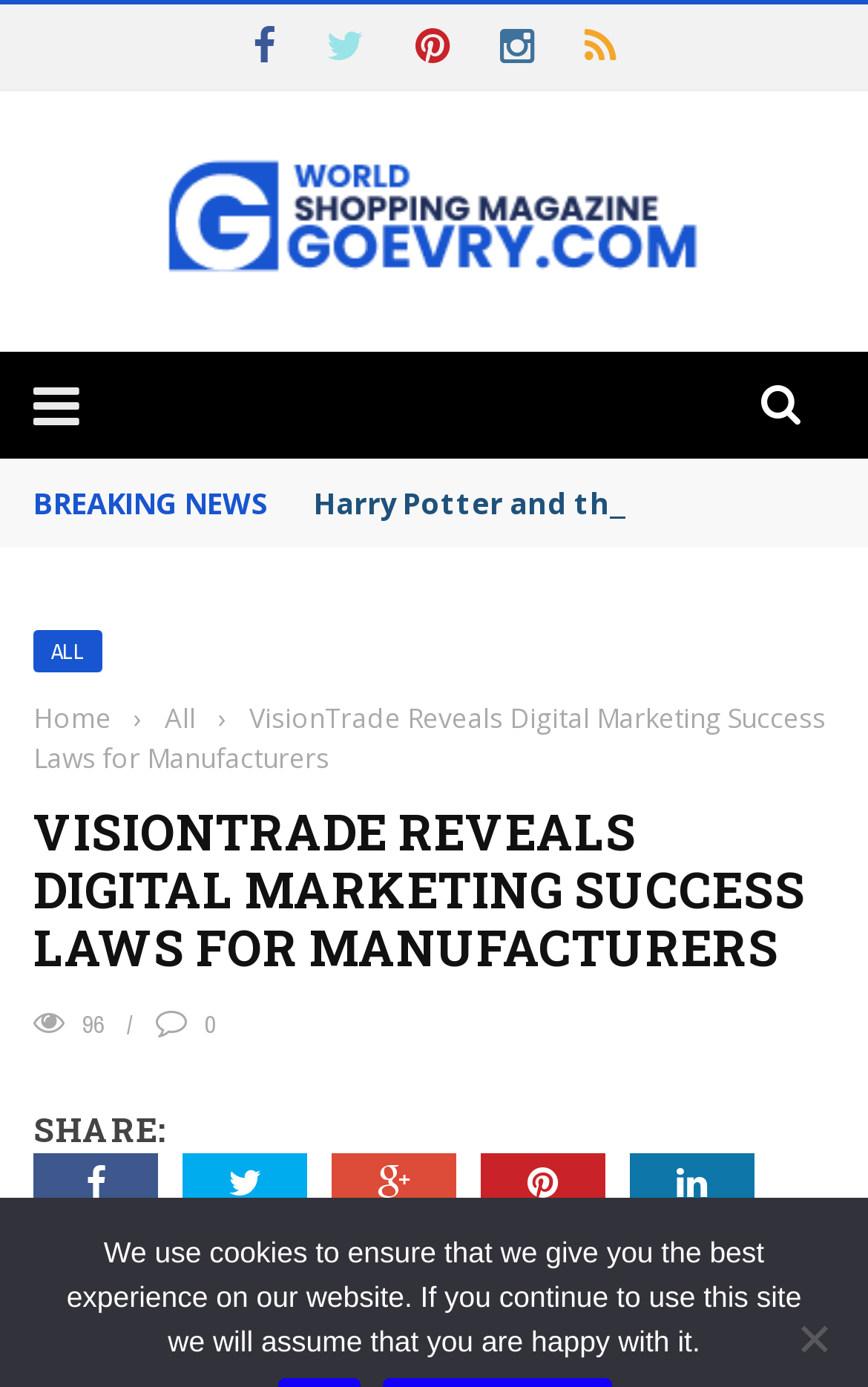Answer the question with a single word or phrase: 
What is the title of the news article?

VisionTrade Reveals Digital Marketing Success Laws for Manufacturers